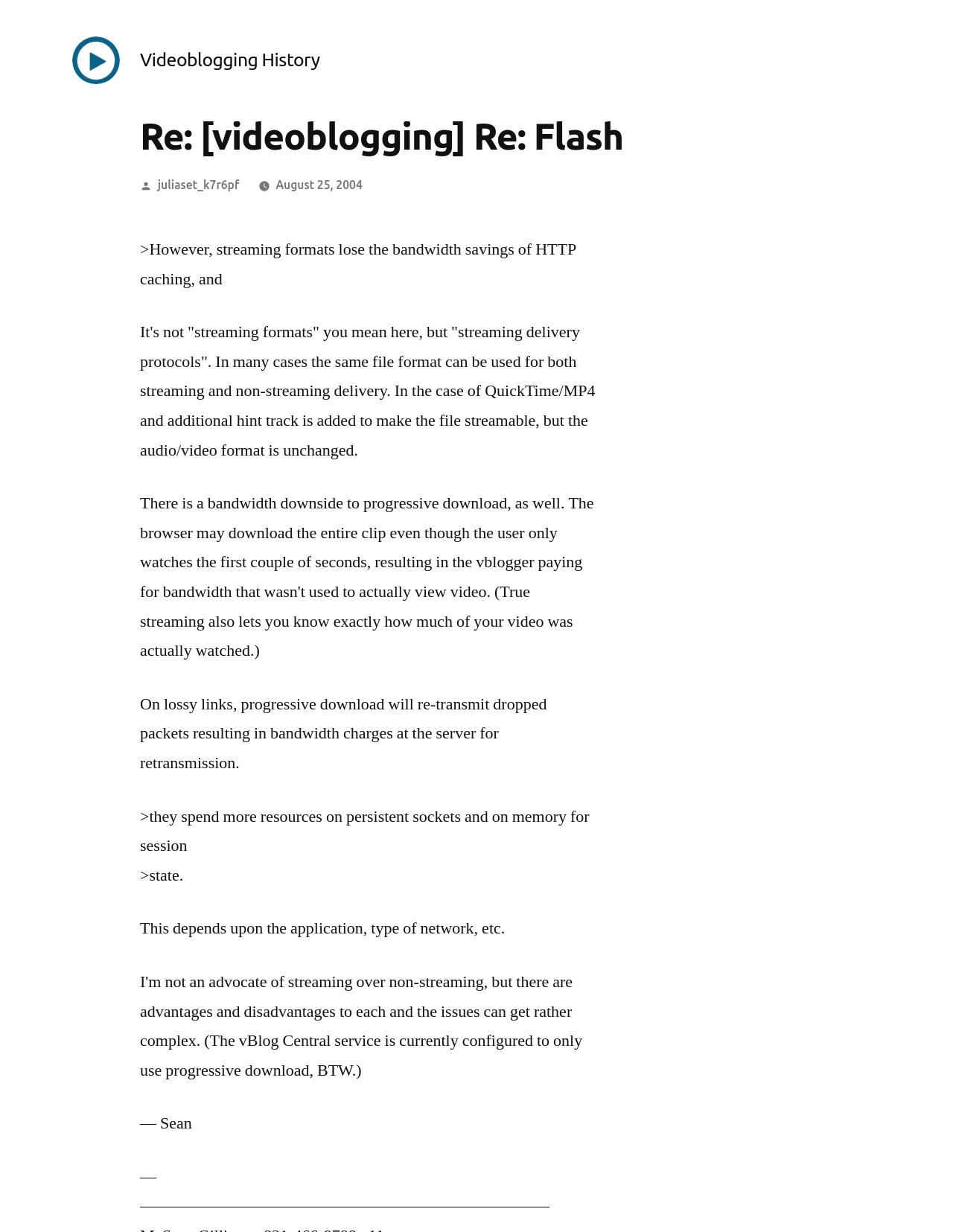For the following element description, predict the bounding box coordinates in the format (top-left x, top-left y, bottom-right x, bottom-right y). All values should be floating point numbers between 0 and 1. Description: juliaset_k7r6pf

[0.165, 0.144, 0.251, 0.155]